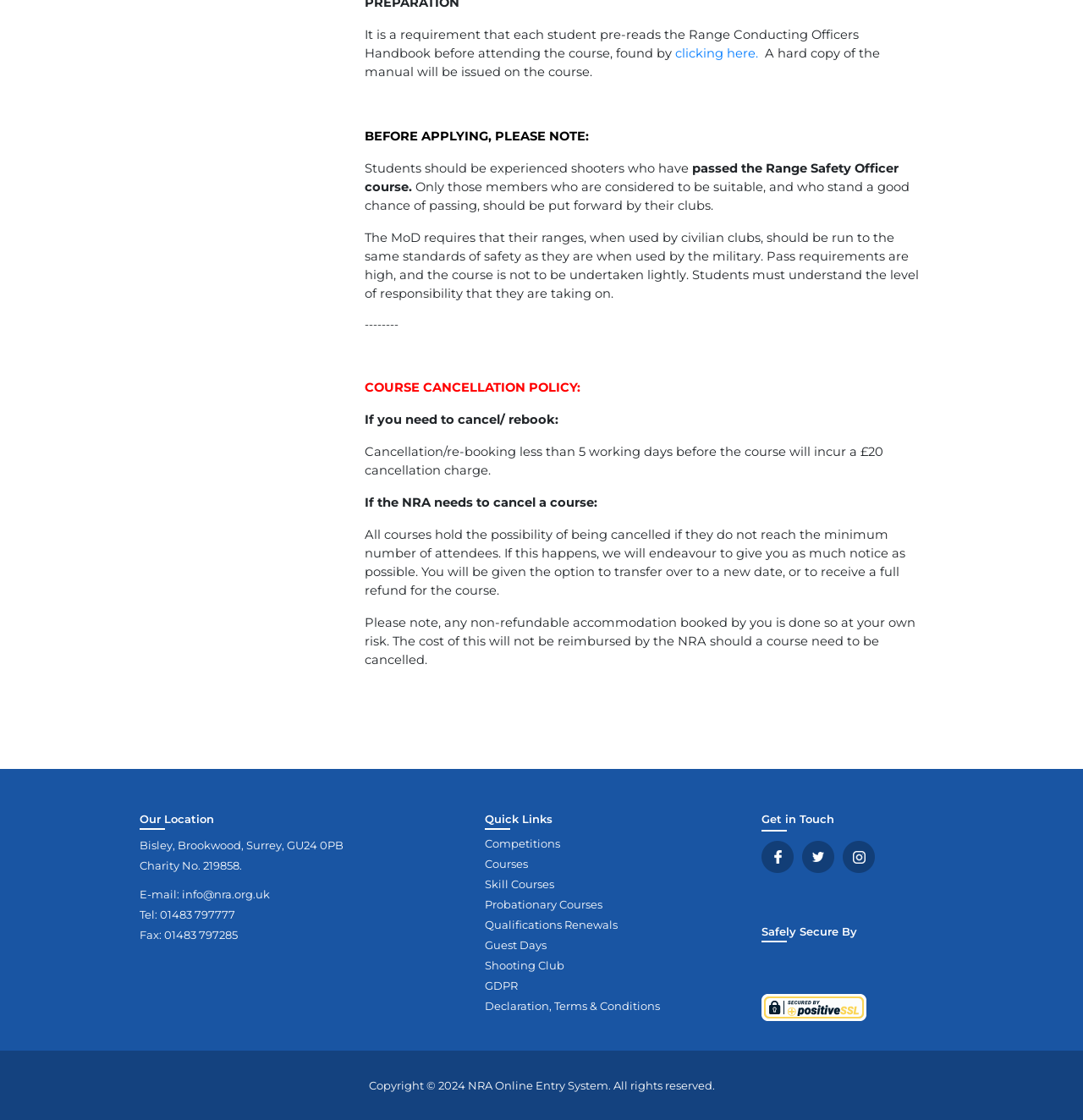What is the cancellation policy for courses?
Examine the screenshot and reply with a single word or phrase.

£20 cancellation charge